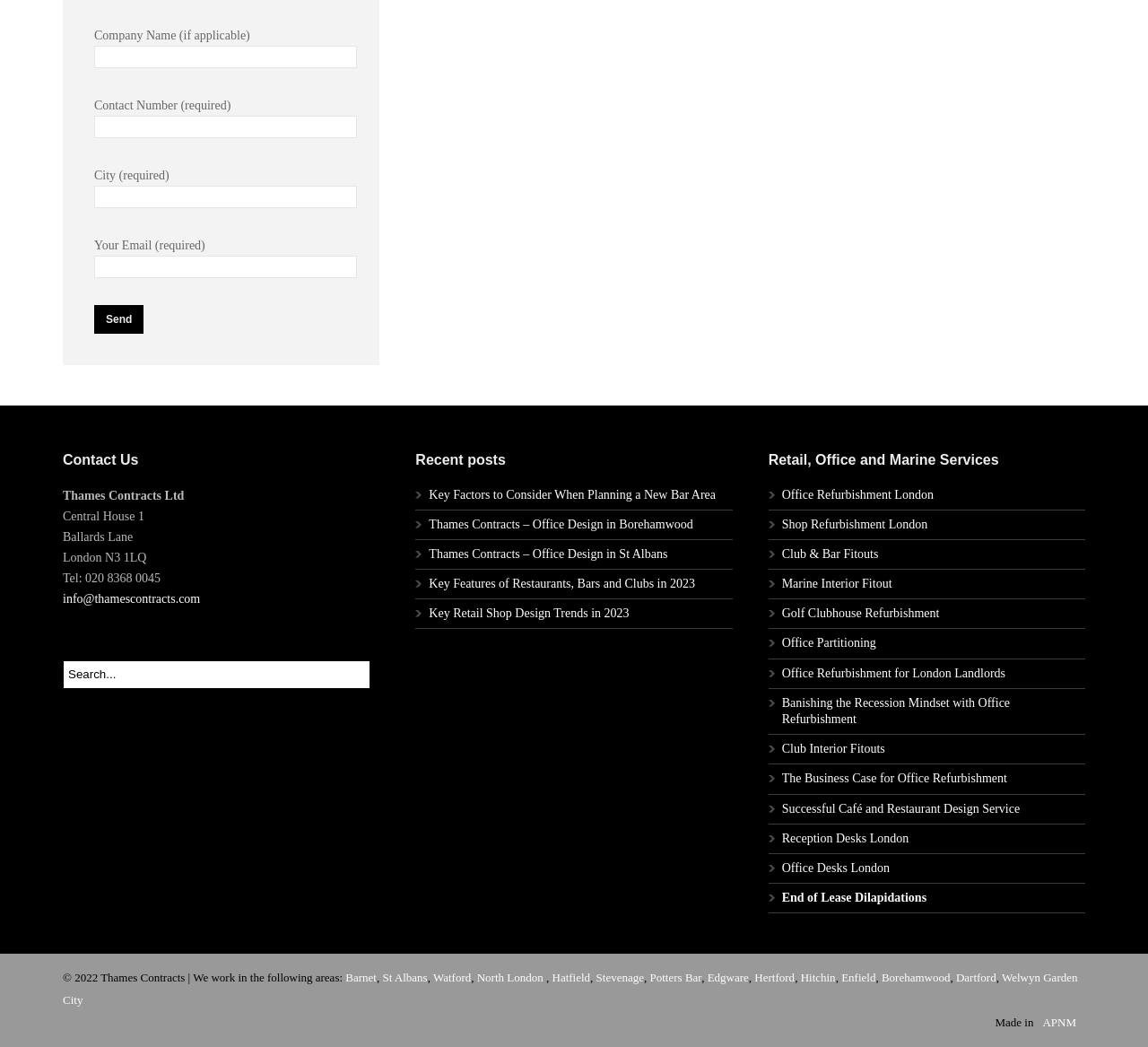Specify the bounding box coordinates of the area that needs to be clicked to achieve the following instruction: "Enter company name".

[0.082, 0.044, 0.311, 0.065]